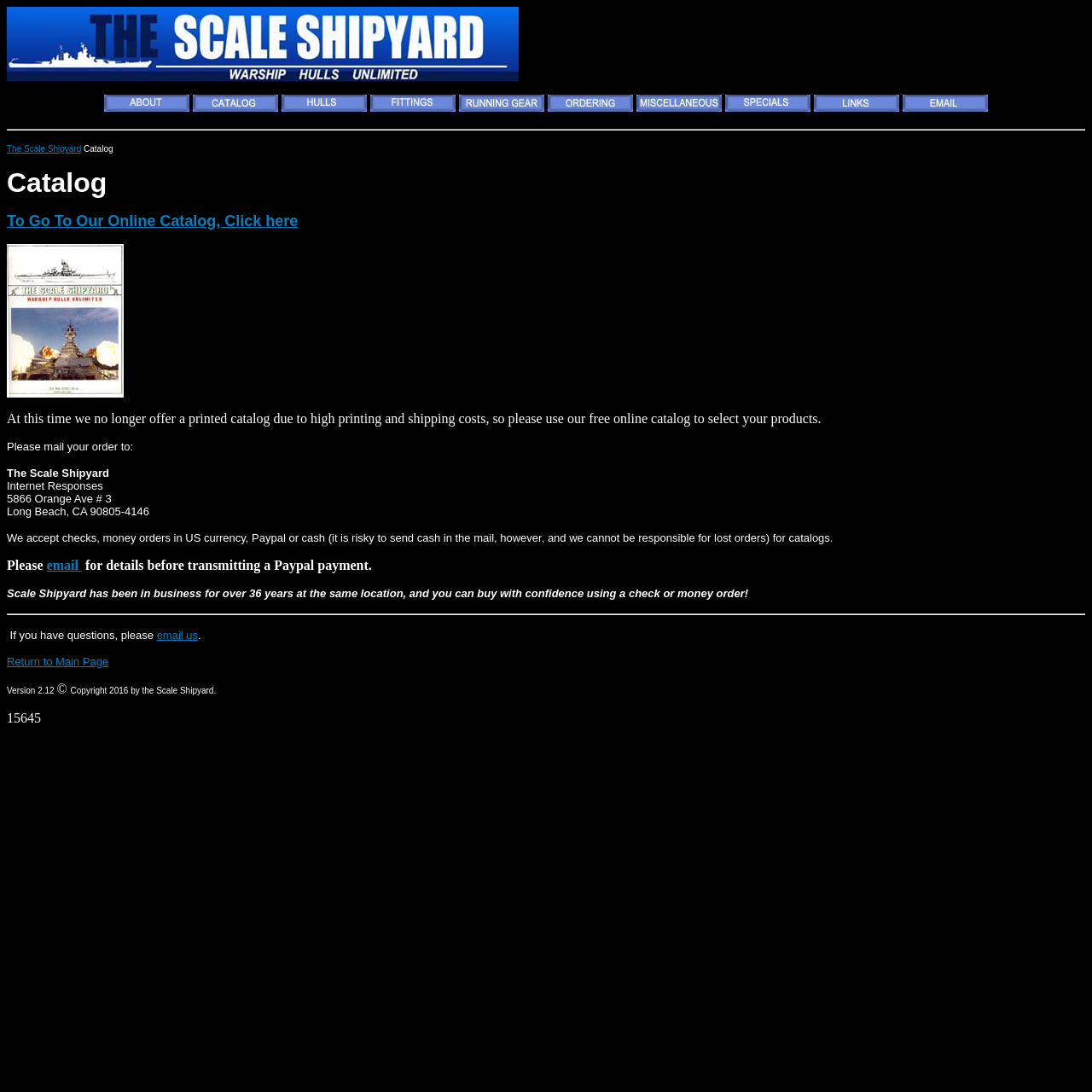How long has the Scale Shipyard been in business?
Based on the image, answer the question with a single word or brief phrase.

Over 36 years